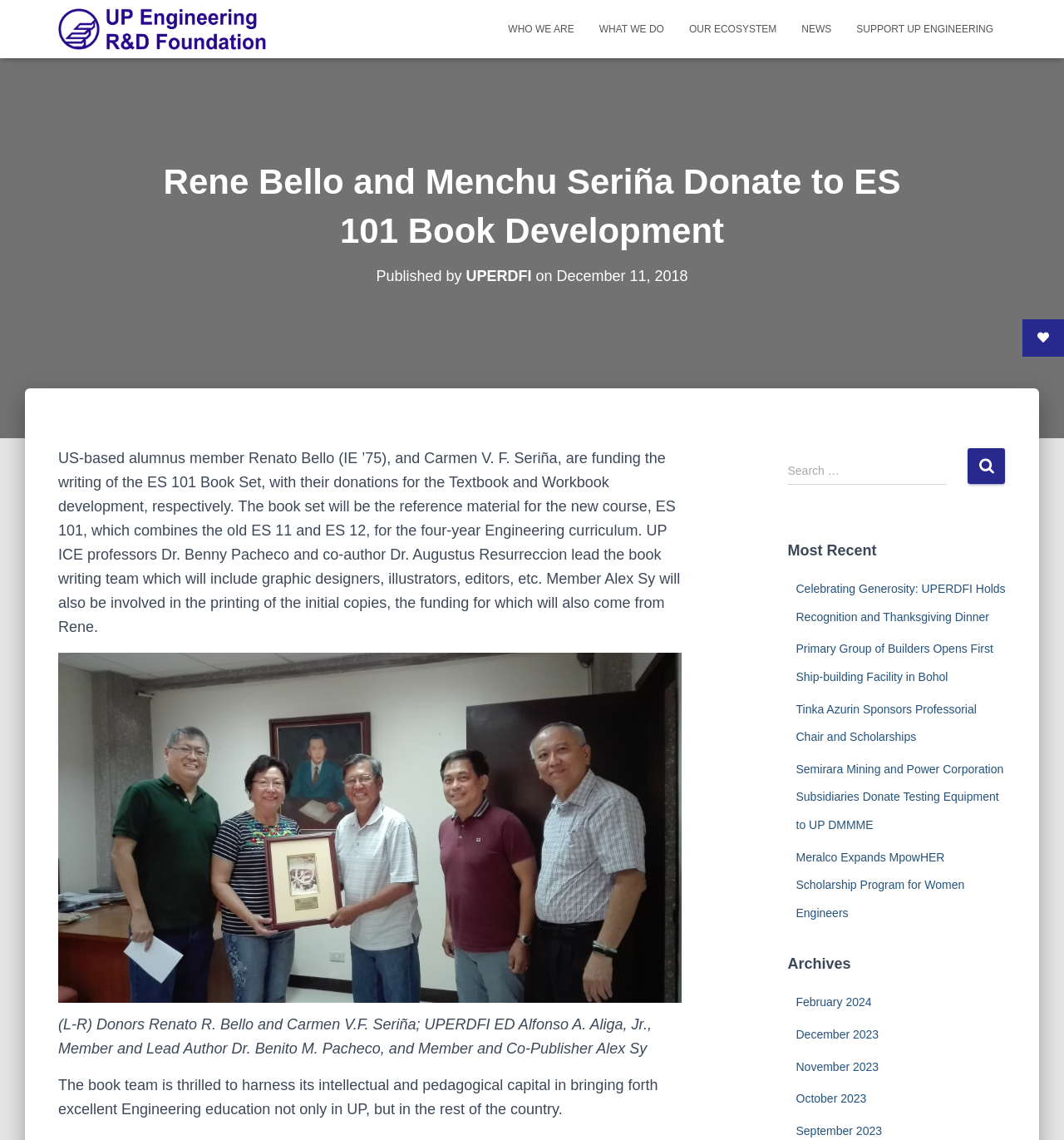Locate the bounding box coordinates of the clickable area needed to fulfill the instruction: "Click on the 'WHO WE ARE' link".

[0.466, 0.007, 0.551, 0.044]